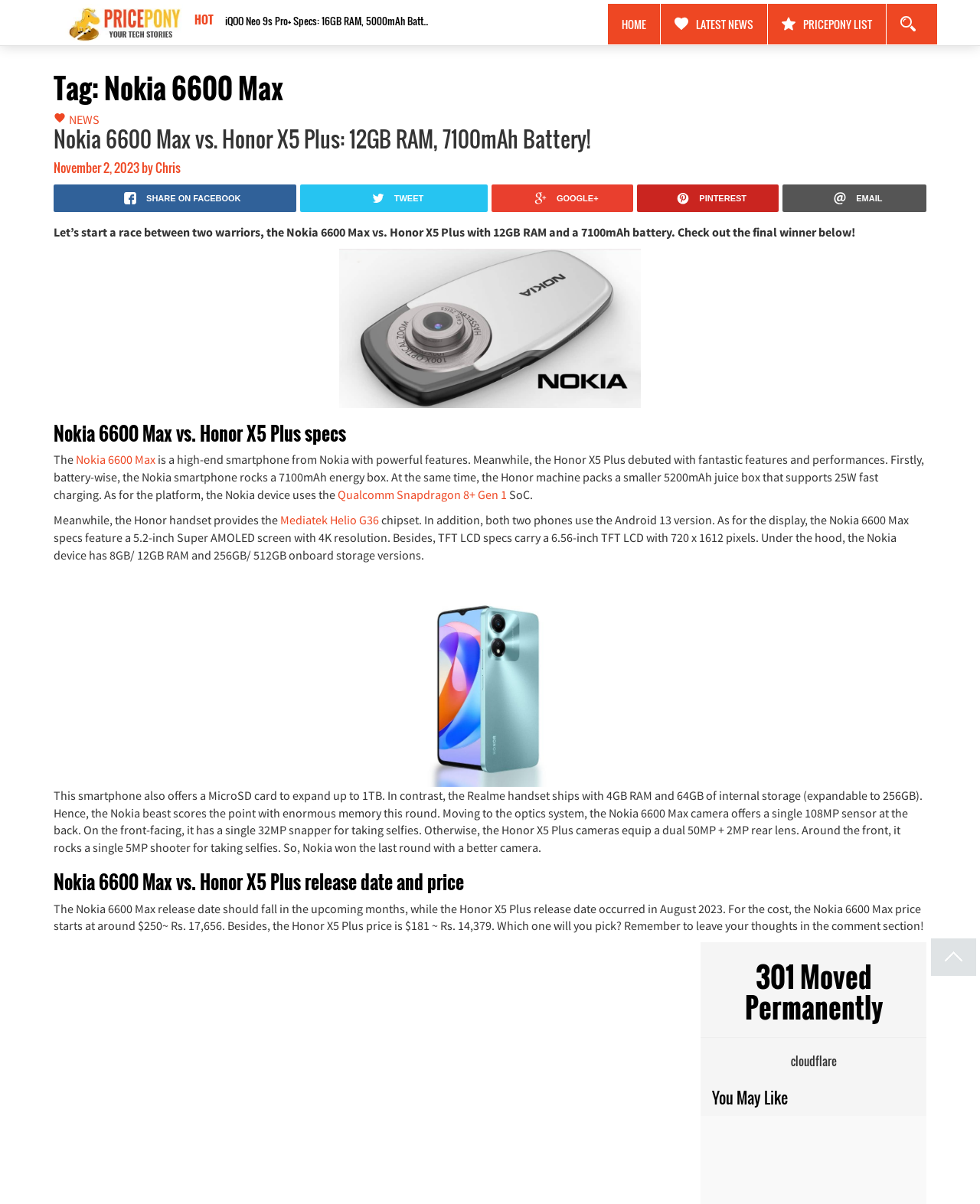Given the description "share on facebook", determine the bounding box of the corresponding UI element.

[0.055, 0.153, 0.302, 0.176]